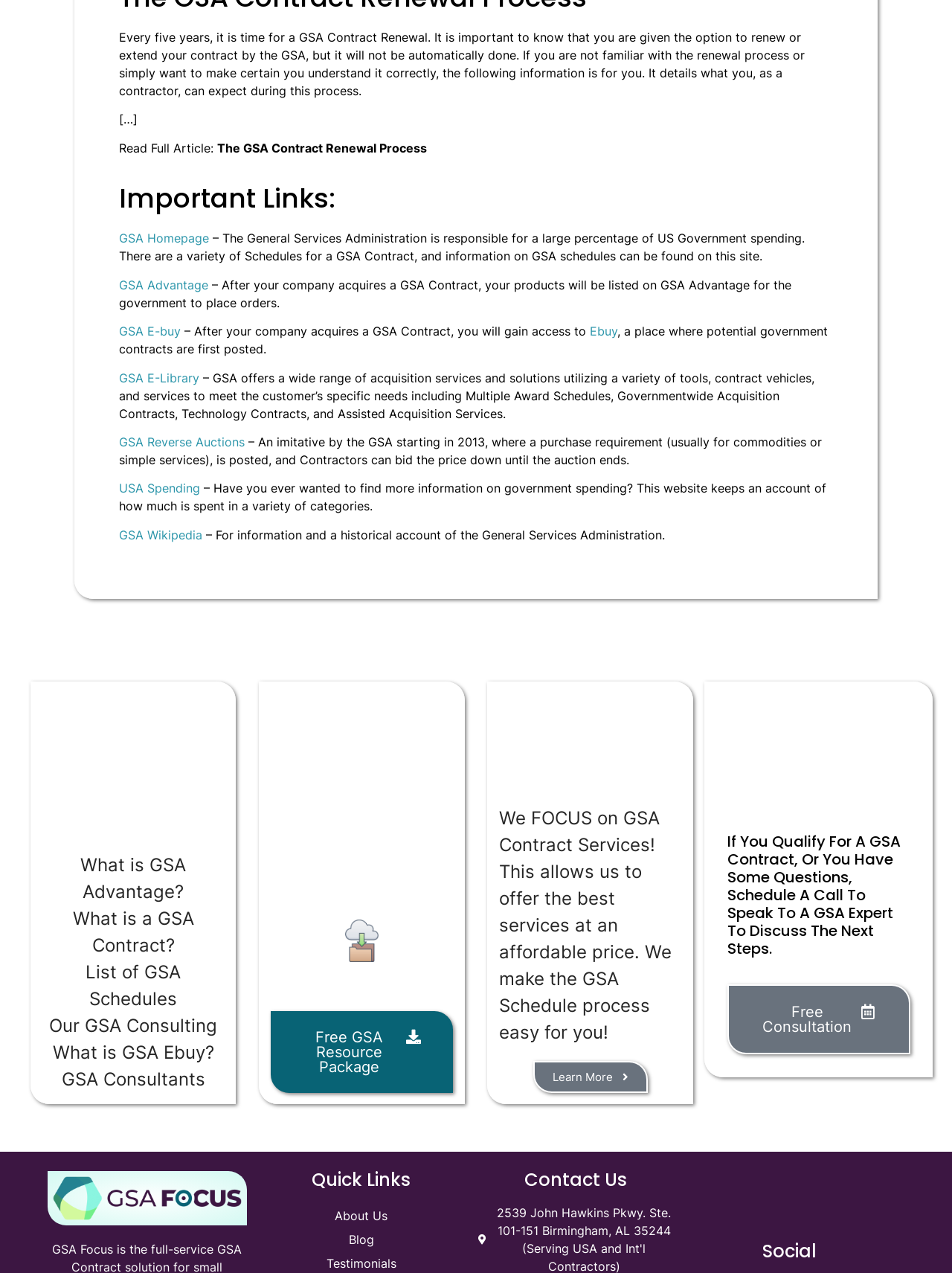Can you determine the bounding box coordinates of the area that needs to be clicked to fulfill the following instruction: "Click on 'GSA Homepage'"?

[0.125, 0.181, 0.22, 0.193]